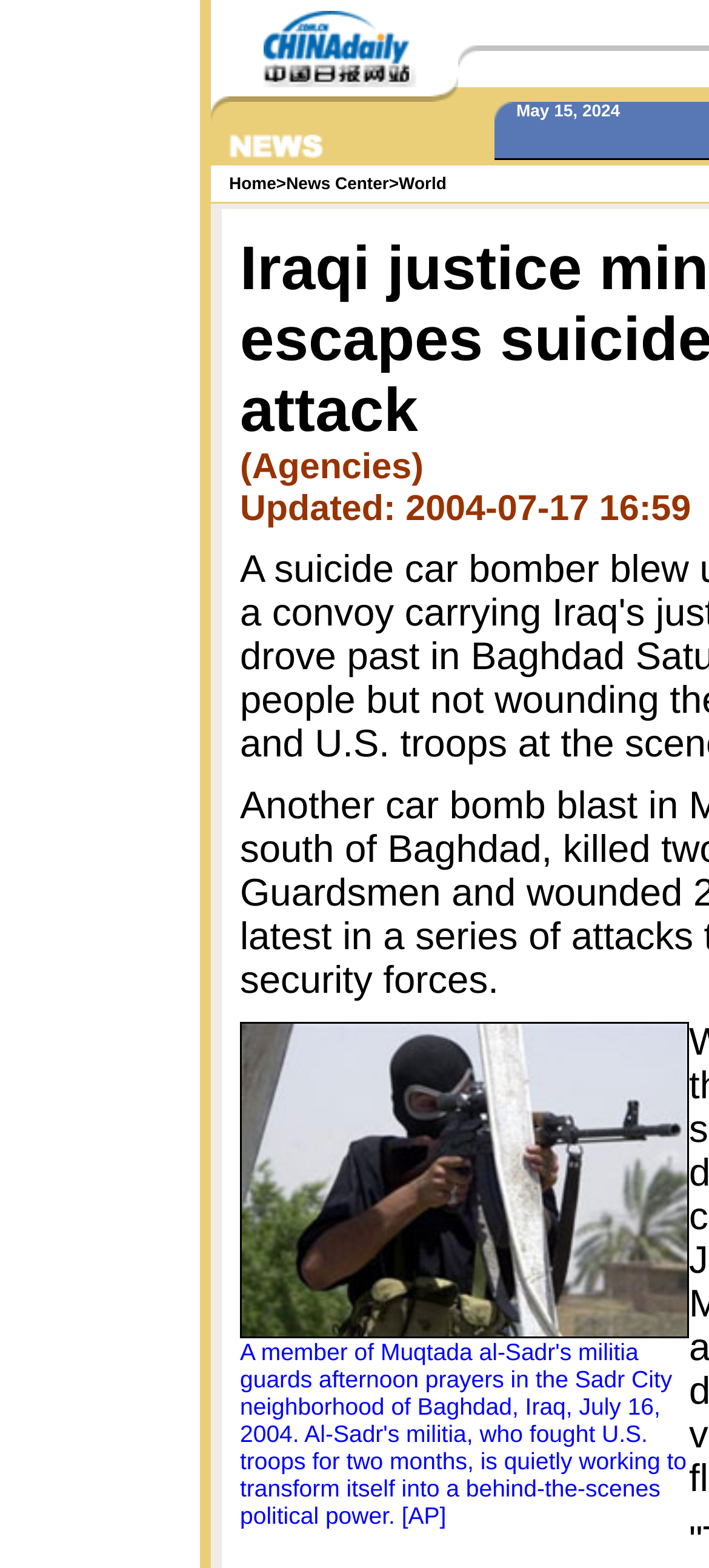Please find the bounding box for the UI component described as follows: "World".

[0.562, 0.111, 0.63, 0.123]